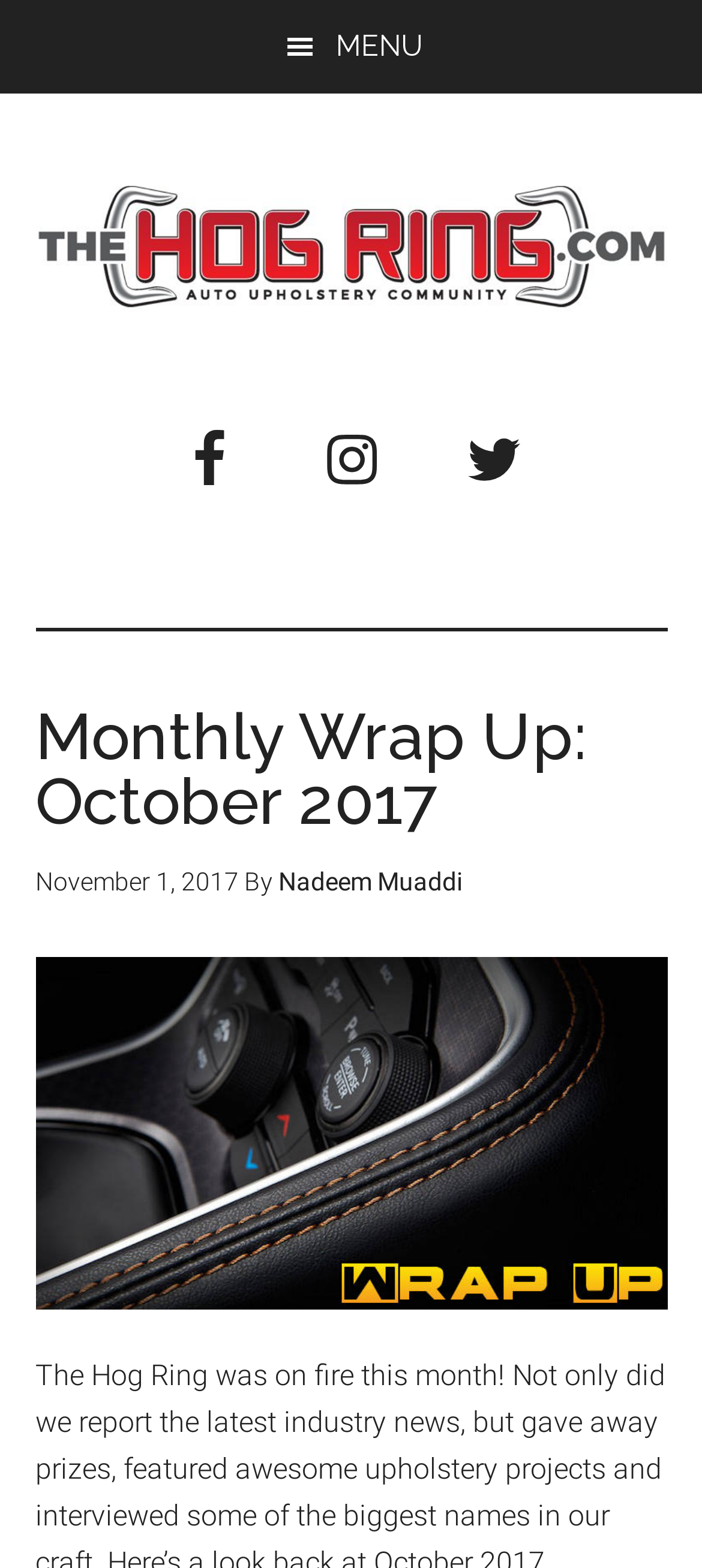Identify the bounding box for the UI element described as: "The Hog Ring". Ensure the coordinates are four float numbers between 0 and 1, formatted as [left, top, right, bottom].

[0.05, 0.106, 0.95, 0.209]